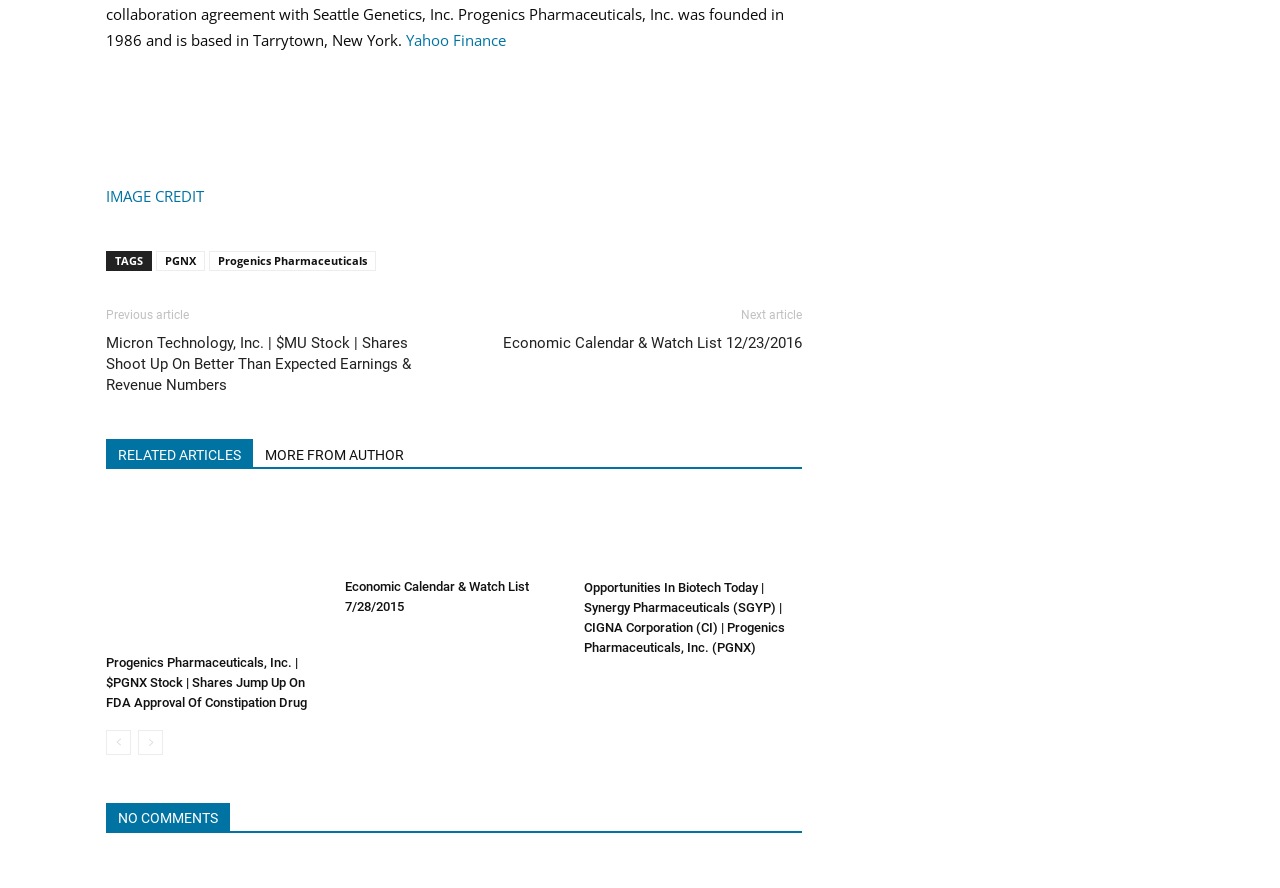Determine the bounding box coordinates of the region to click in order to accomplish the following instruction: "Check Opportunities In Biotech Today". Provide the coordinates as four float numbers between 0 and 1, specifically [left, top, right, bottom].

[0.456, 0.654, 0.613, 0.738]